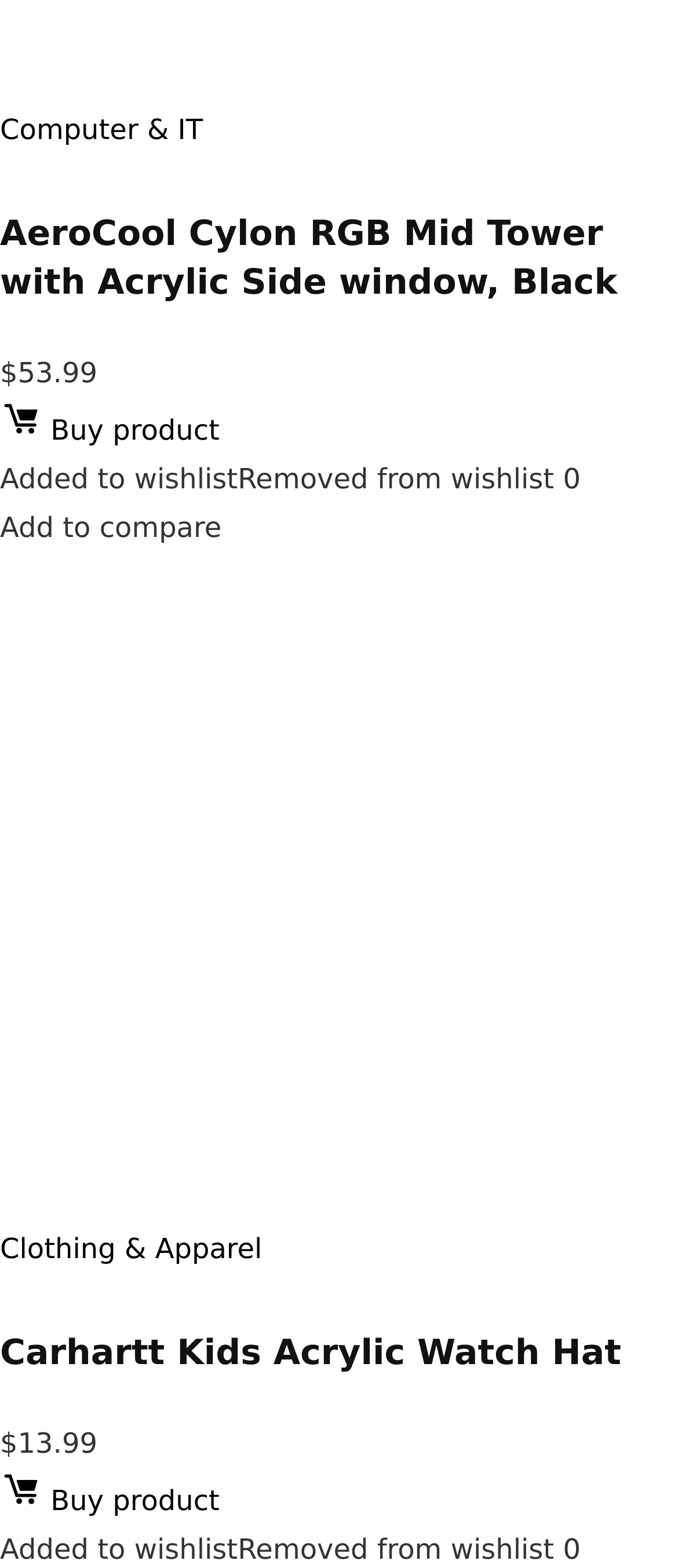Give a short answer to this question using one word or a phrase:
What is the category of the first product?

Computer & IT